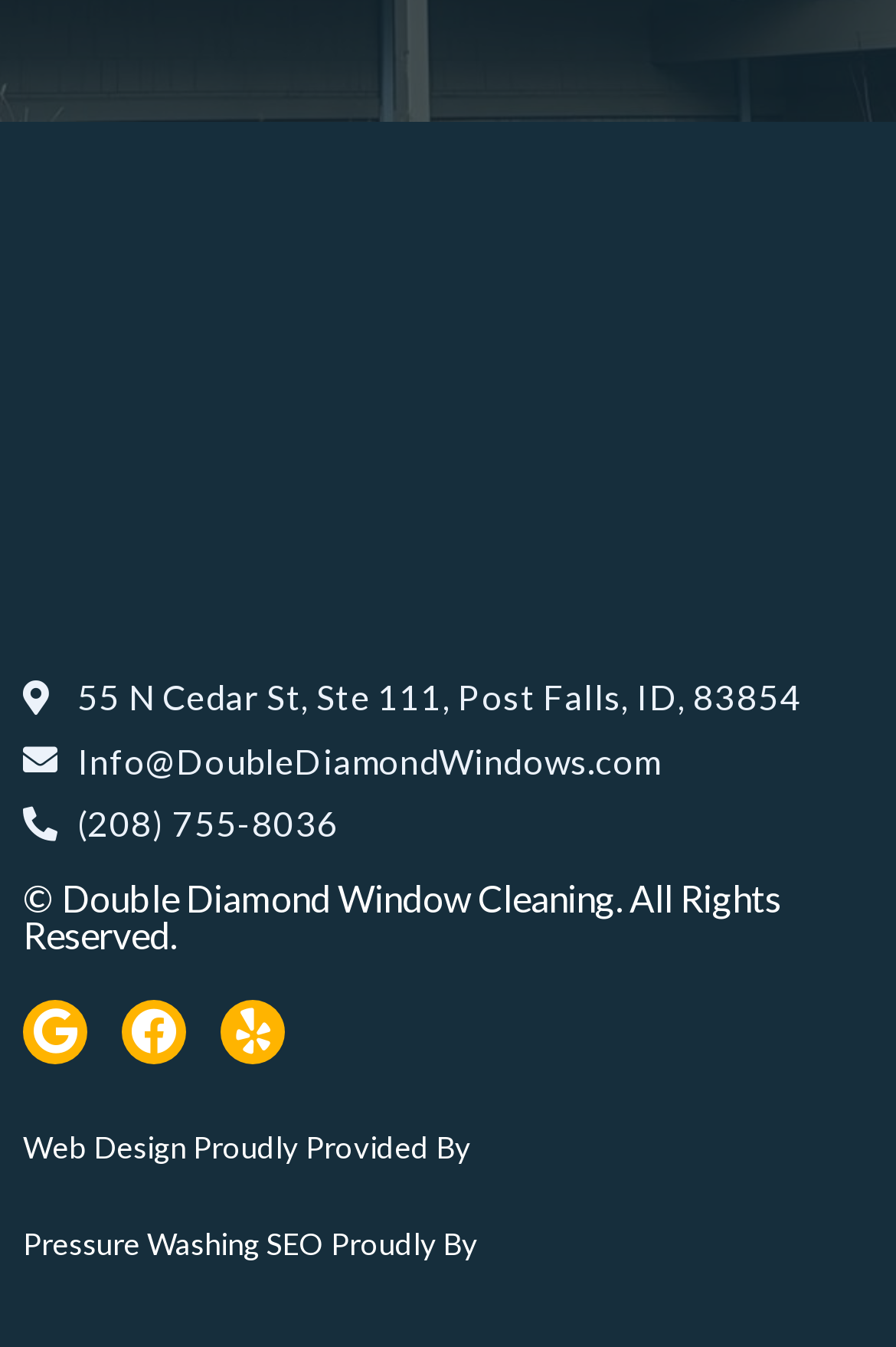Please locate the bounding box coordinates of the element that should be clicked to complete the given instruction: "visit the company's Facebook page".

[0.136, 0.742, 0.208, 0.79]